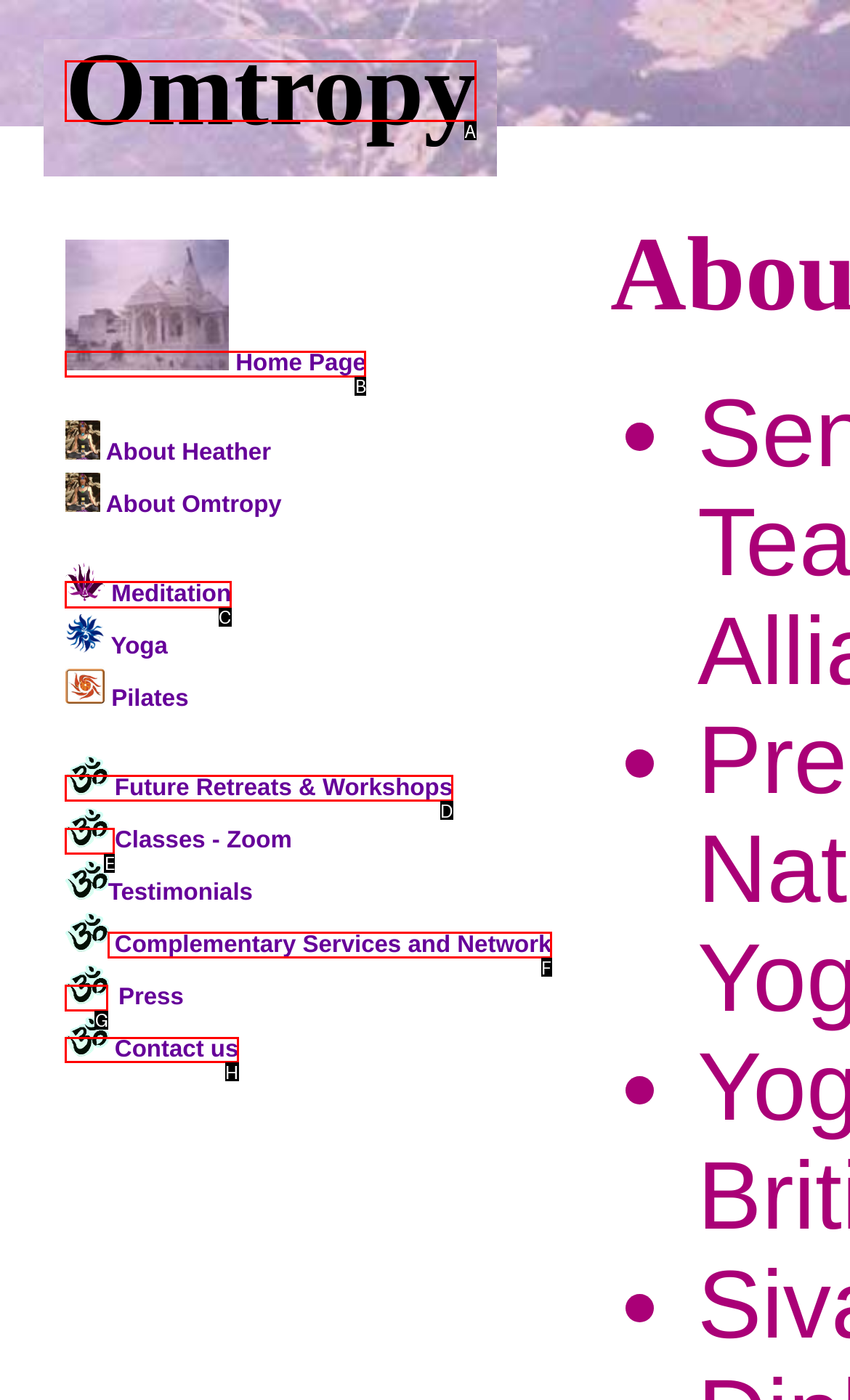Identify the HTML element that corresponds to the description: Complementary Services and Network
Provide the letter of the matching option from the given choices directly.

F